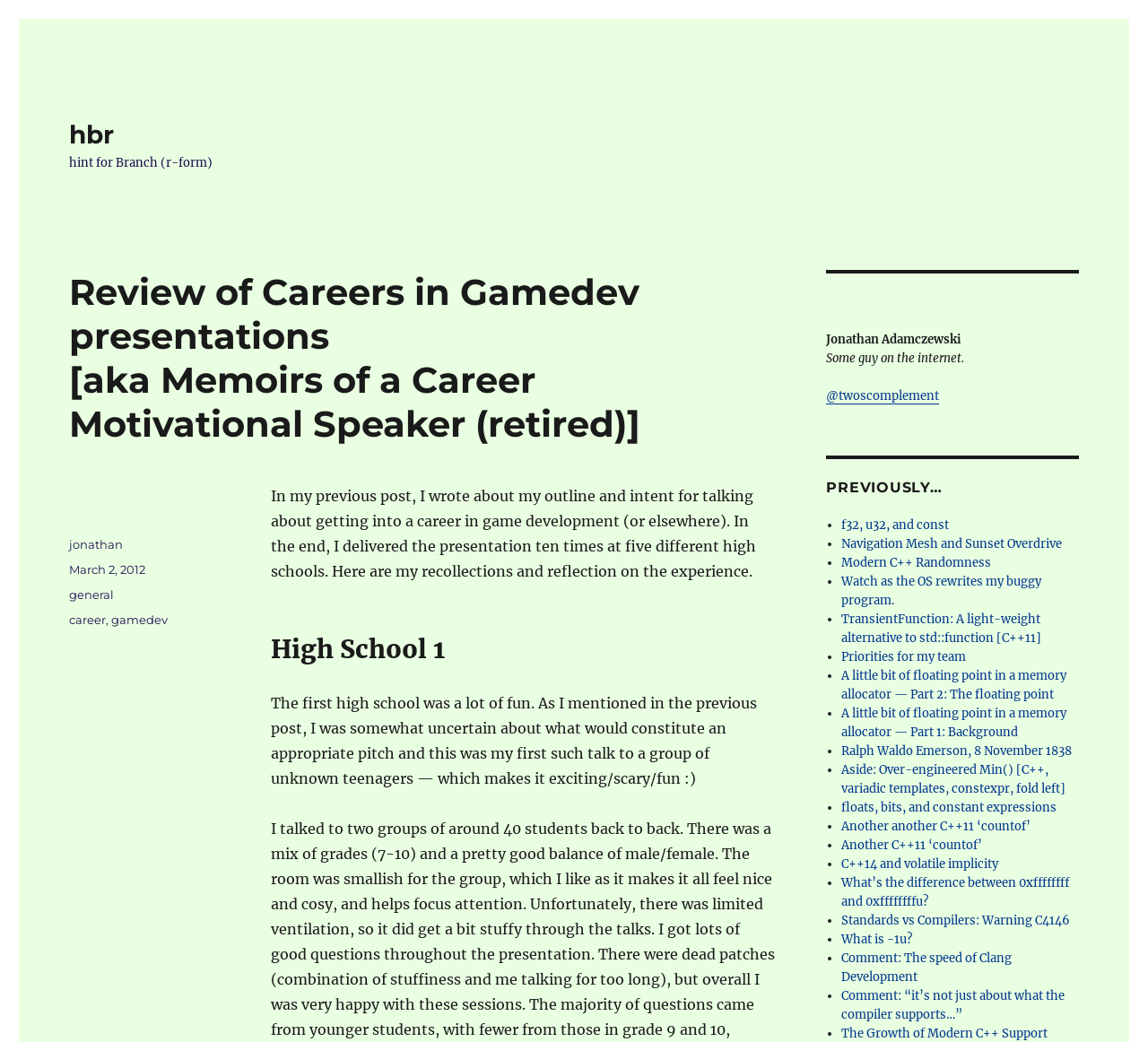Extract the main title from the webpage and generate its text.

Review of Careers in Gamedev presentations
[aka Memoirs of a Career Motivational Speaker (retired)]